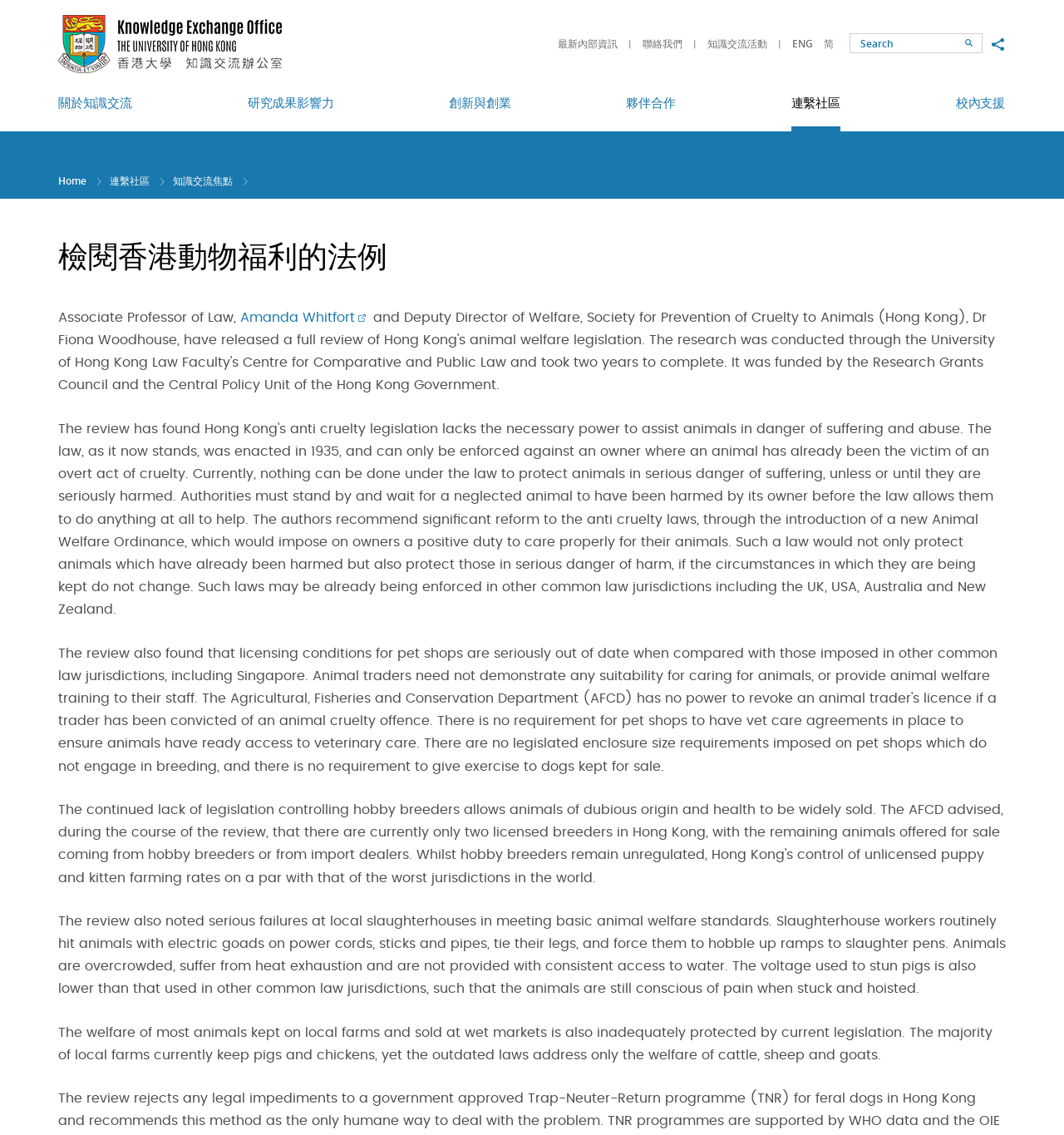What is the problem with local farms?
Please answer the question as detailed as possible.

The question asks for the problem with local farms. The article mentions that 'The welfare of most animals kept on local farms and sold at wet markets is also inadequately protected by current legislation', indicating that the problem is the inadequate protection of animal welfare.